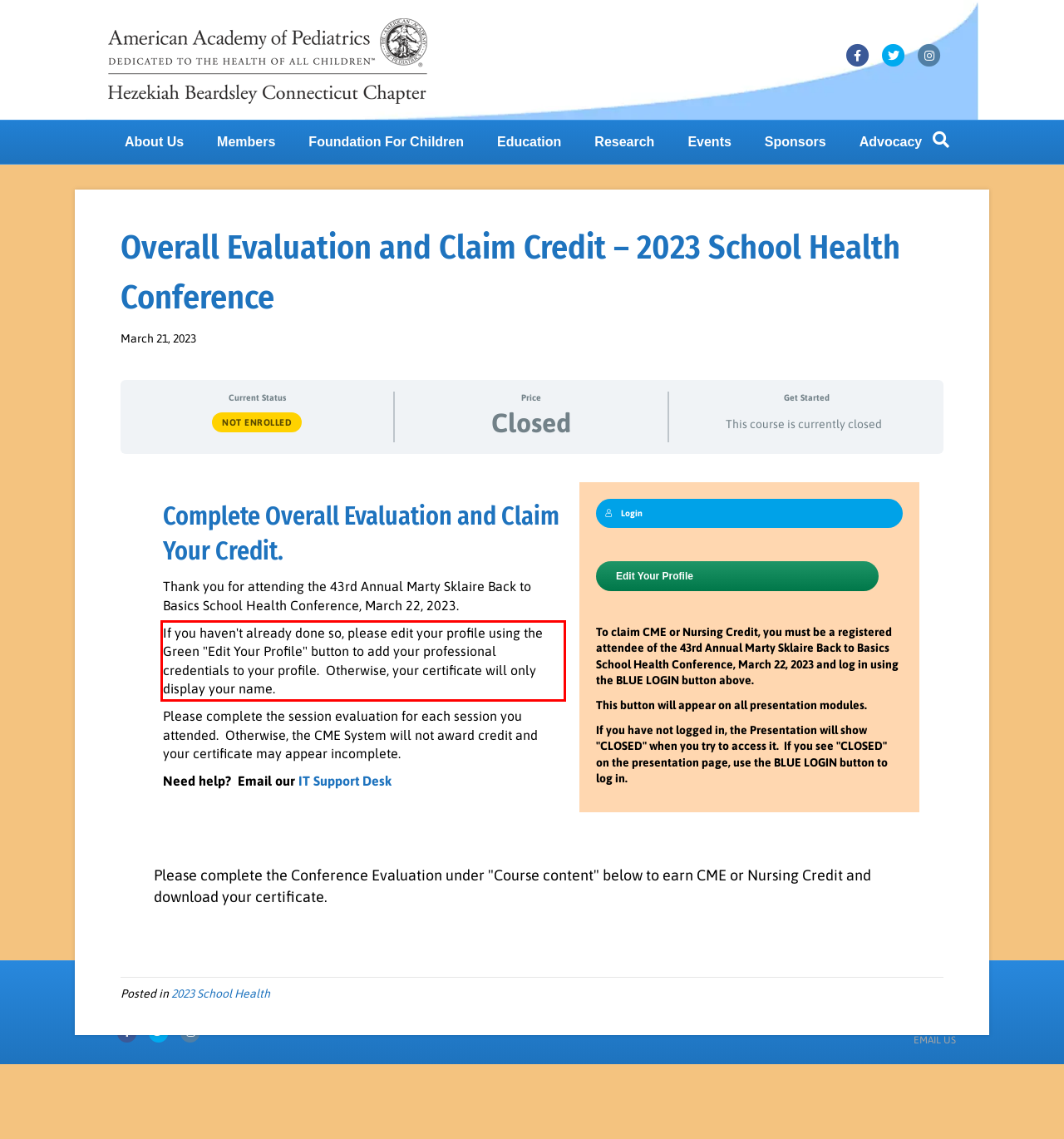Examine the webpage screenshot, find the red bounding box, and extract the text content within this marked area.

If you haven't already done so, please edit your profile using the Green "Edit Your Profile" button to add your professional credentials to your profile. Otherwise, your certificate will only display your name.